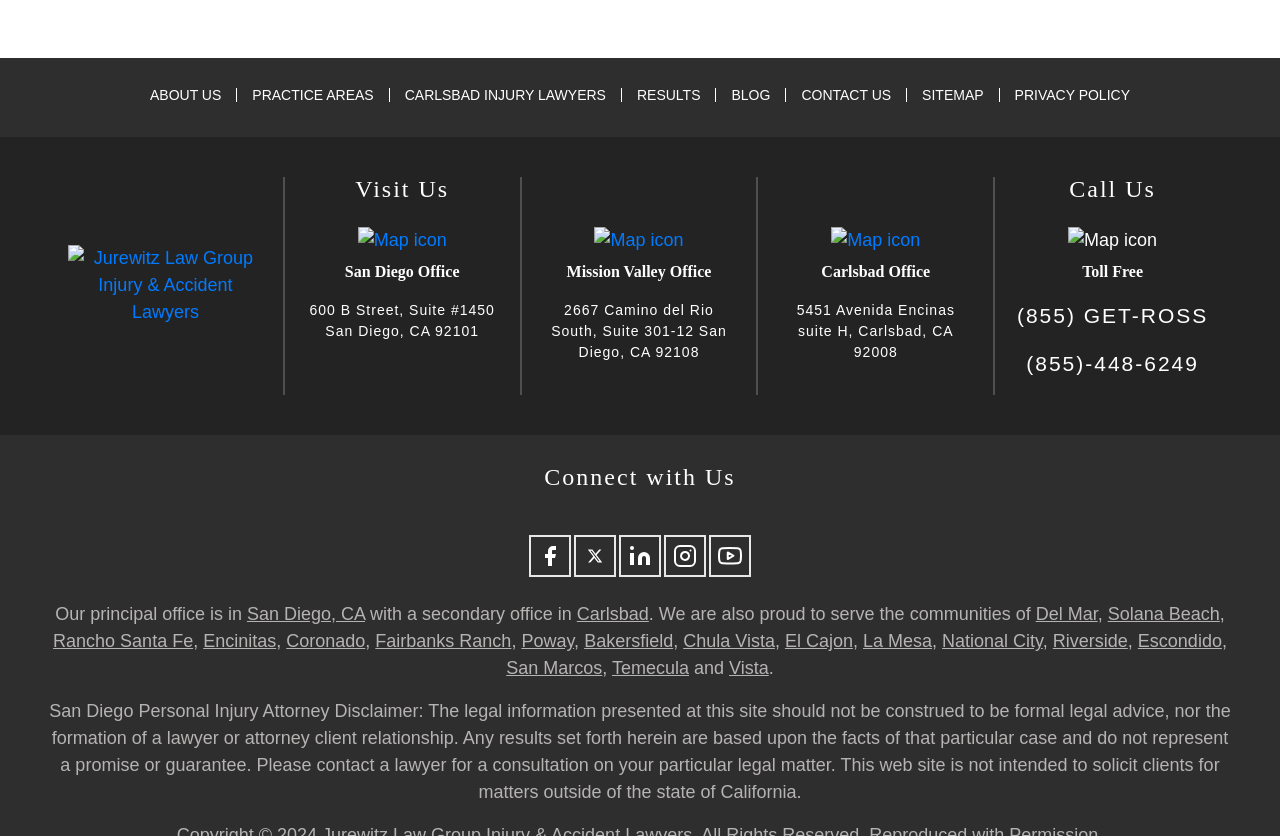Find the bounding box coordinates of the clickable area that will achieve the following instruction: "Visit San Diego Office".

[0.222, 0.21, 0.407, 0.472]